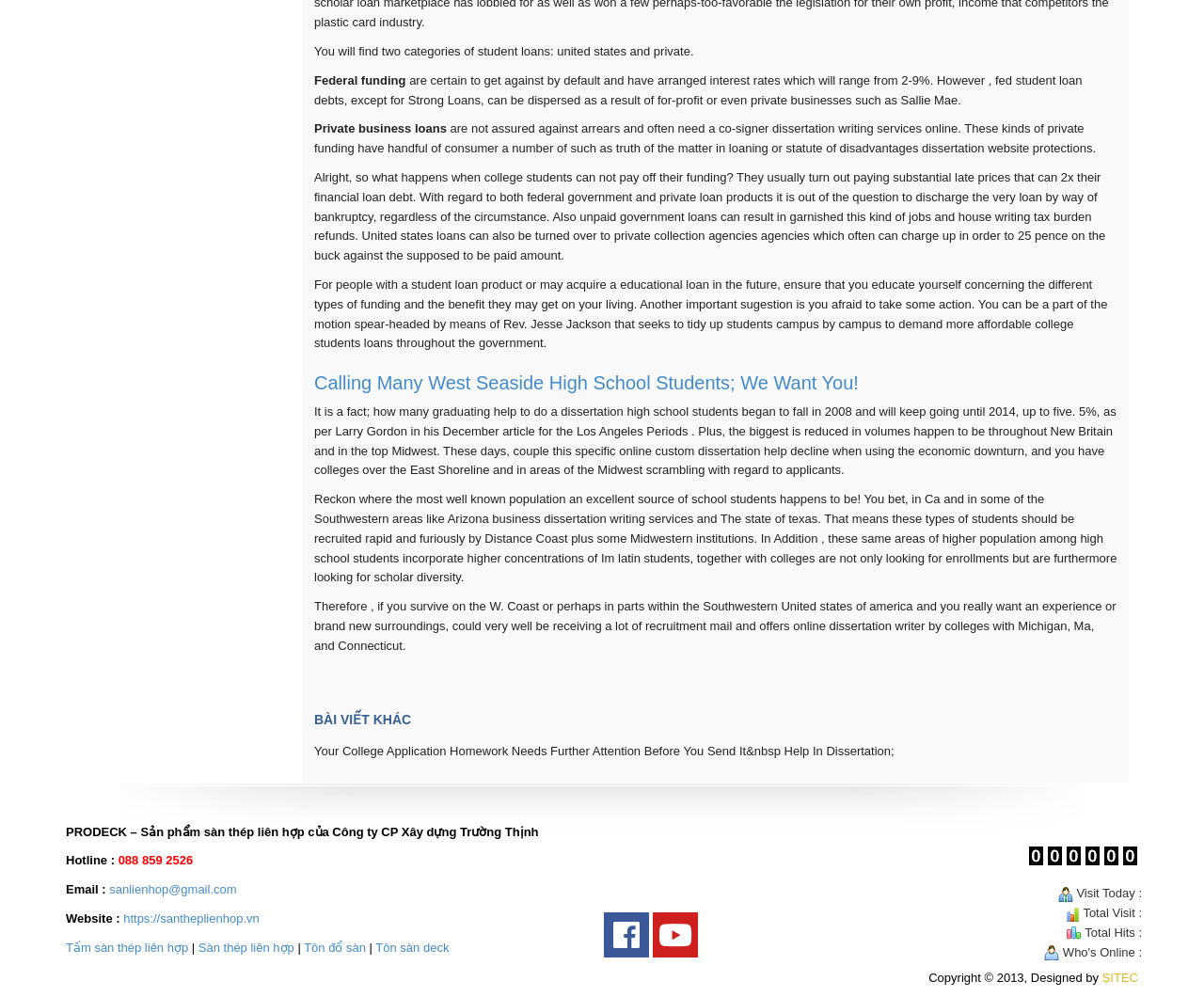From the screenshot, find the bounding box of the UI element matching this description: "title="youtube"". Supply the bounding box coordinates in the form [left, top, right, bottom], each a float between 0 and 1.

[0.542, 0.915, 0.58, 0.96]